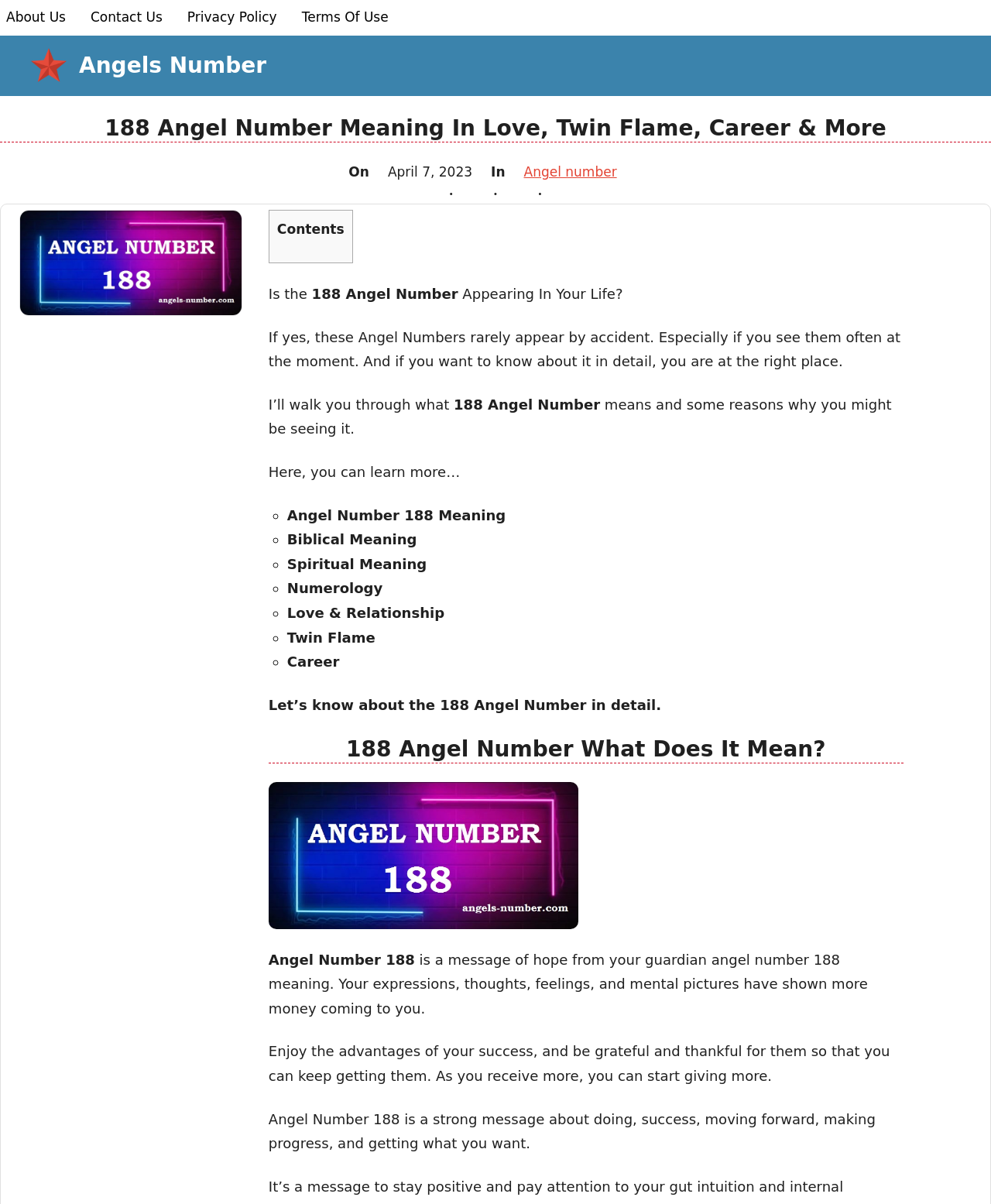Respond with a single word or short phrase to the following question: 
What is the importance of being grateful for success?

To keep getting more